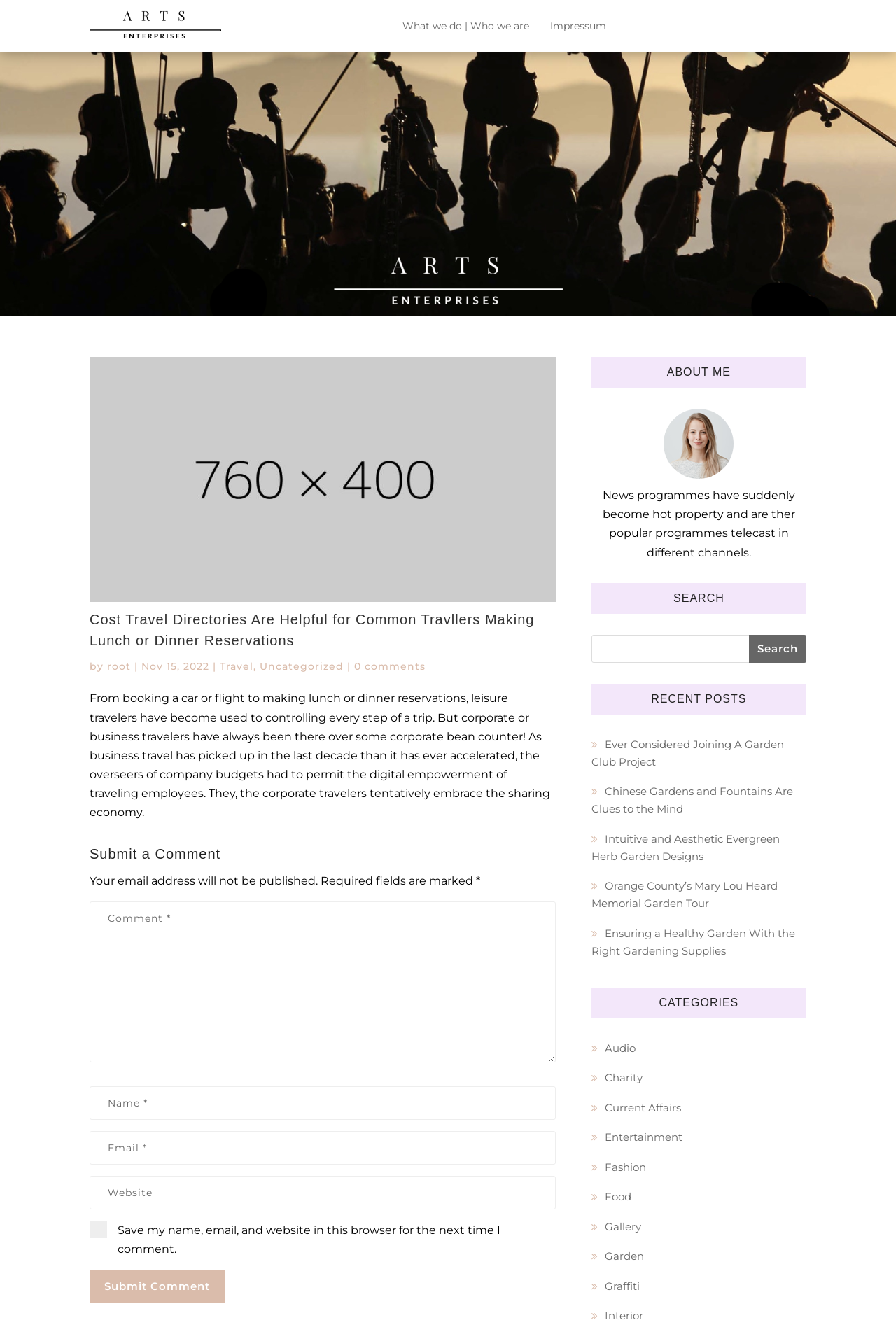Explain the contents of the webpage comprehensively.

This webpage appears to be a blog or article page, with a focus on travel and leisure activities. At the top of the page, there is a small image and a navigation menu with links to "What we do" and "Impressum". Below this, there is a large image that spans the width of the page.

The main content of the page is a blog post titled "Cost Travel Directories Are Helpful for Common Travllers Making Lunch or Dinner Reservations". The post discusses how corporate travelers have become more empowered to control their trips, and how this has led to an increase in business travel.

To the right of the blog post, there is a sidebar with several sections. The first section is titled "ABOUT ME" and contains a brief paragraph of text. Below this, there is a "SEARCH" section with a search box and a "Search" button. The next section is titled "RECENT POSTS" and lists five links to other blog posts, each with a brief title. Finally, there is a "CATEGORIES" section that lists 10 categories, each with a link to related blog posts.

At the bottom of the page, there is a comment submission form with fields for name, email, and website, as well as a text box for the comment itself. There is also a "Submit Comment" button.

Throughout the page, there are several headings and links to other pages or posts, as well as some static text and images. The overall layout is organized and easy to navigate, with clear headings and concise text.